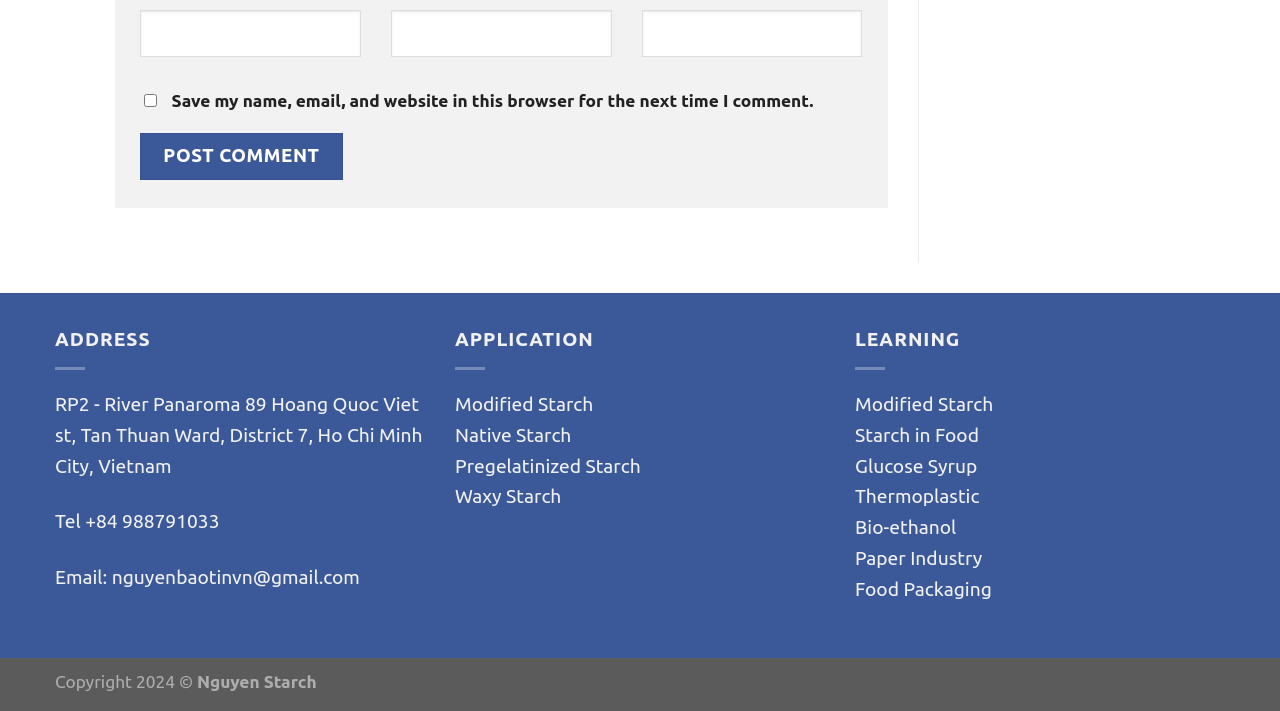What is the company's address?
Using the image, provide a concise answer in one word or a short phrase.

RP2 - River Panaroma 89 Hoang Quoc Viet st, Tan Thuan Ward, District 7, Ho Chi Minh City, Vietnam